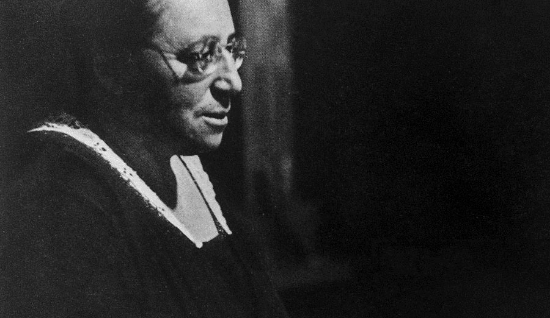Describe all the elements visible in the image meticulously.

This image features a side profile of Emmy Noether, one of the most significant mathematicians of the early 20th century, known for her groundbreaking contributions to abstract algebra and theoretical physics. She is depicted wearing a dark dress with a white collar, and her thoughtful expression is illuminated by soft lighting, highlighting the intelligence and determination in her features. Emmy's legacy as a pioneer, particularly in a time when women faced substantial barriers in academia, serves as an inspiring reminder of resilience and achievement in mathematics. The accompanying text on the webpage describes her persistence despite facing discrimination, emphasizing the empowerment of all individuals to succeed in the field.